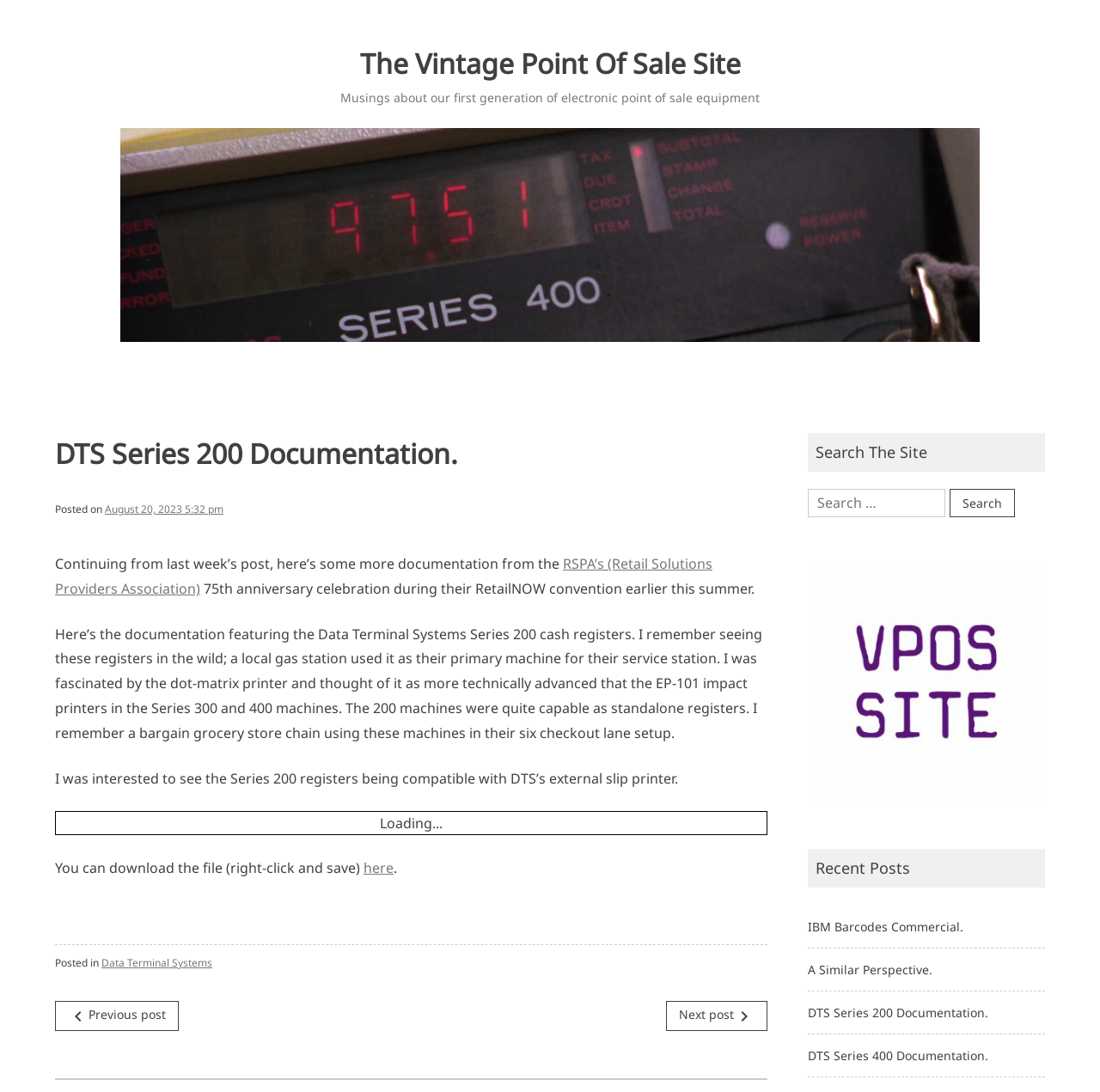What type of printer is mentioned in the article?
Give a detailed explanation using the information visible in the image.

The type of printer mentioned in the article can be determined by reading the text 'I was fascinated by the dot-matrix printer and thought of it as more technically advanced that the EP-101 impact printers in the Series 300 and 400 machines.'. This sentence clearly mentions the dot-matrix printer.